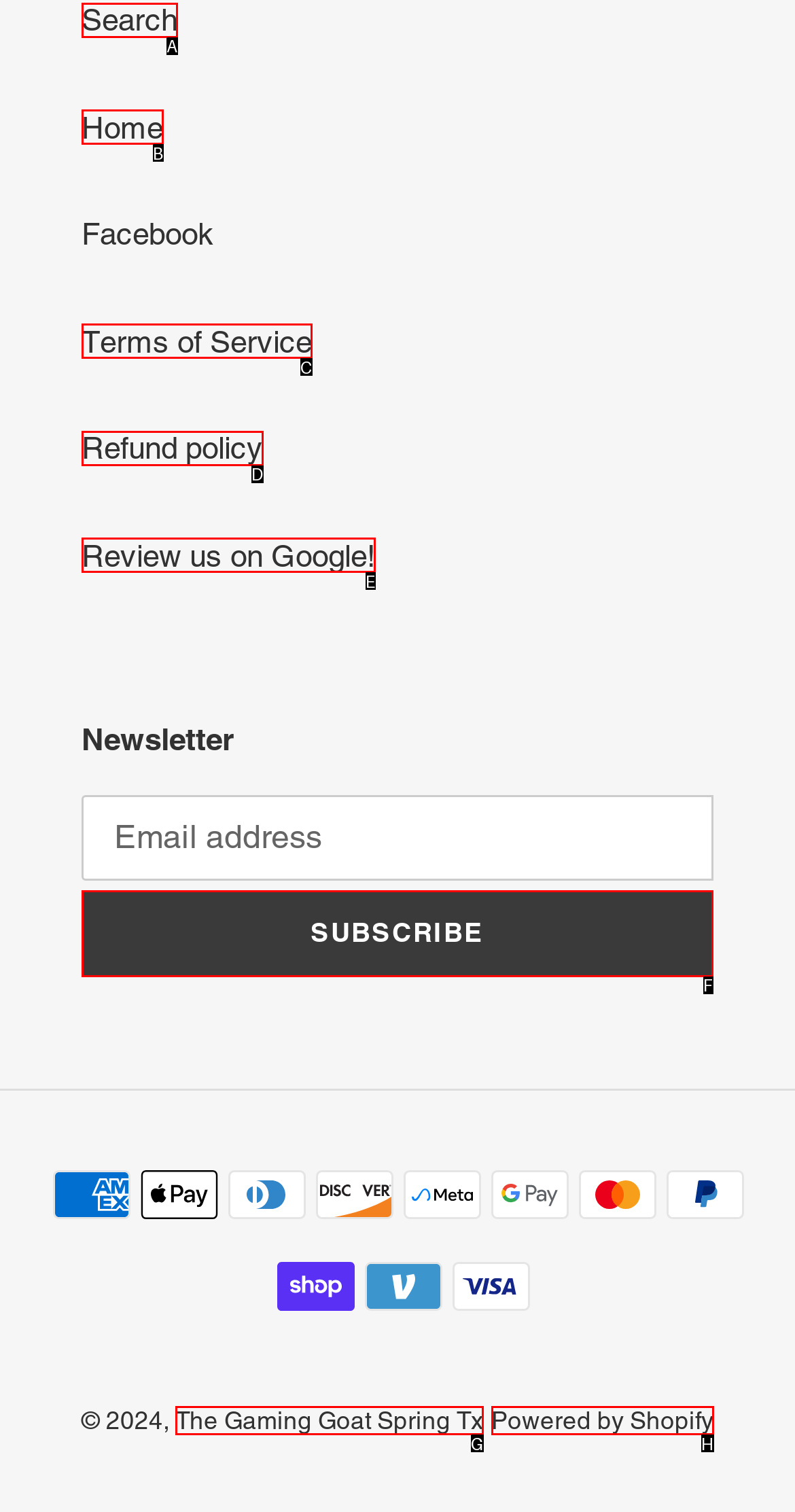Tell me which one HTML element I should click to complete the following task: Subscribe to the newsletter Answer with the option's letter from the given choices directly.

F